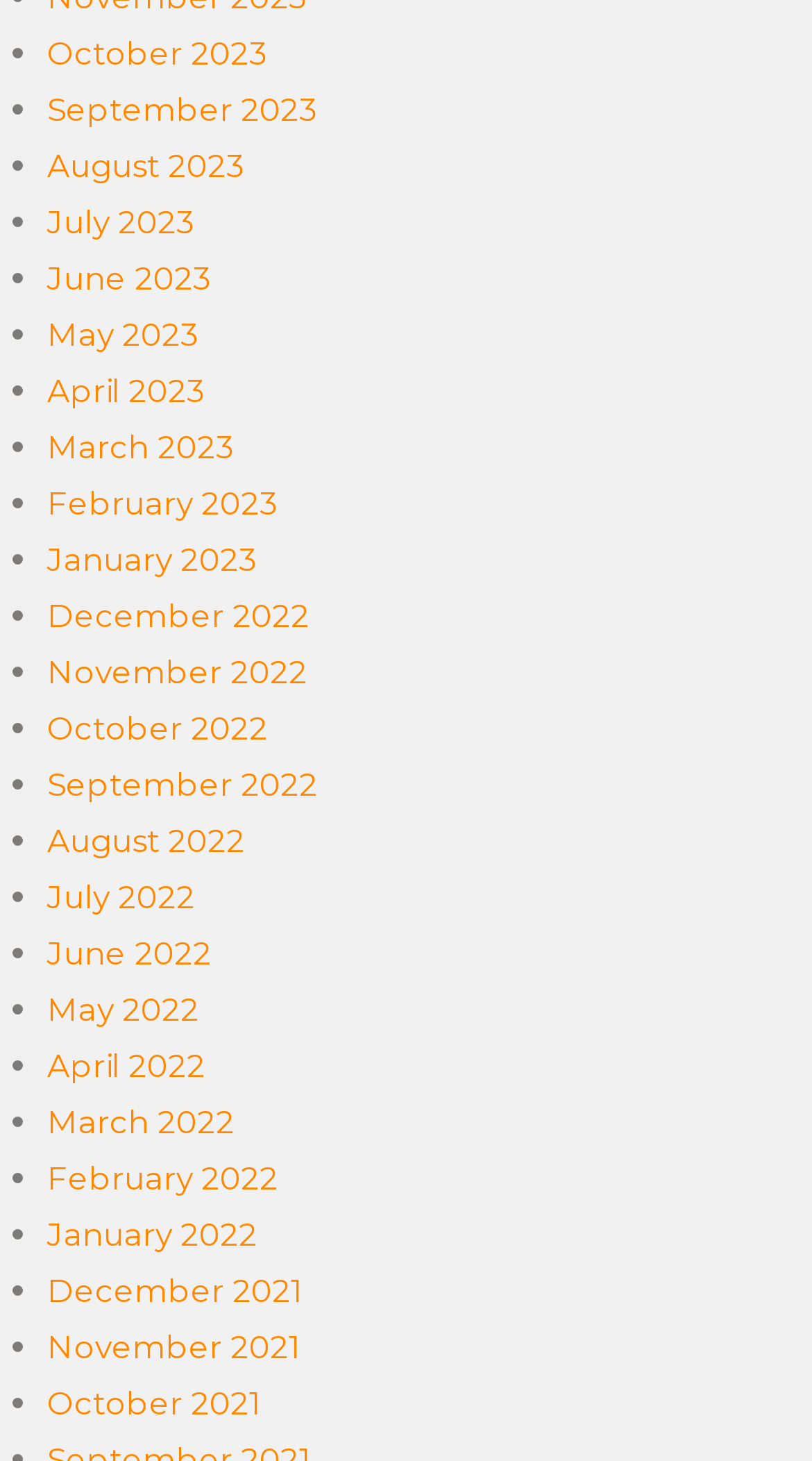Please identify the bounding box coordinates of the clickable element to fulfill the following instruction: "View October 2023". The coordinates should be four float numbers between 0 and 1, i.e., [left, top, right, bottom].

[0.058, 0.022, 0.33, 0.049]